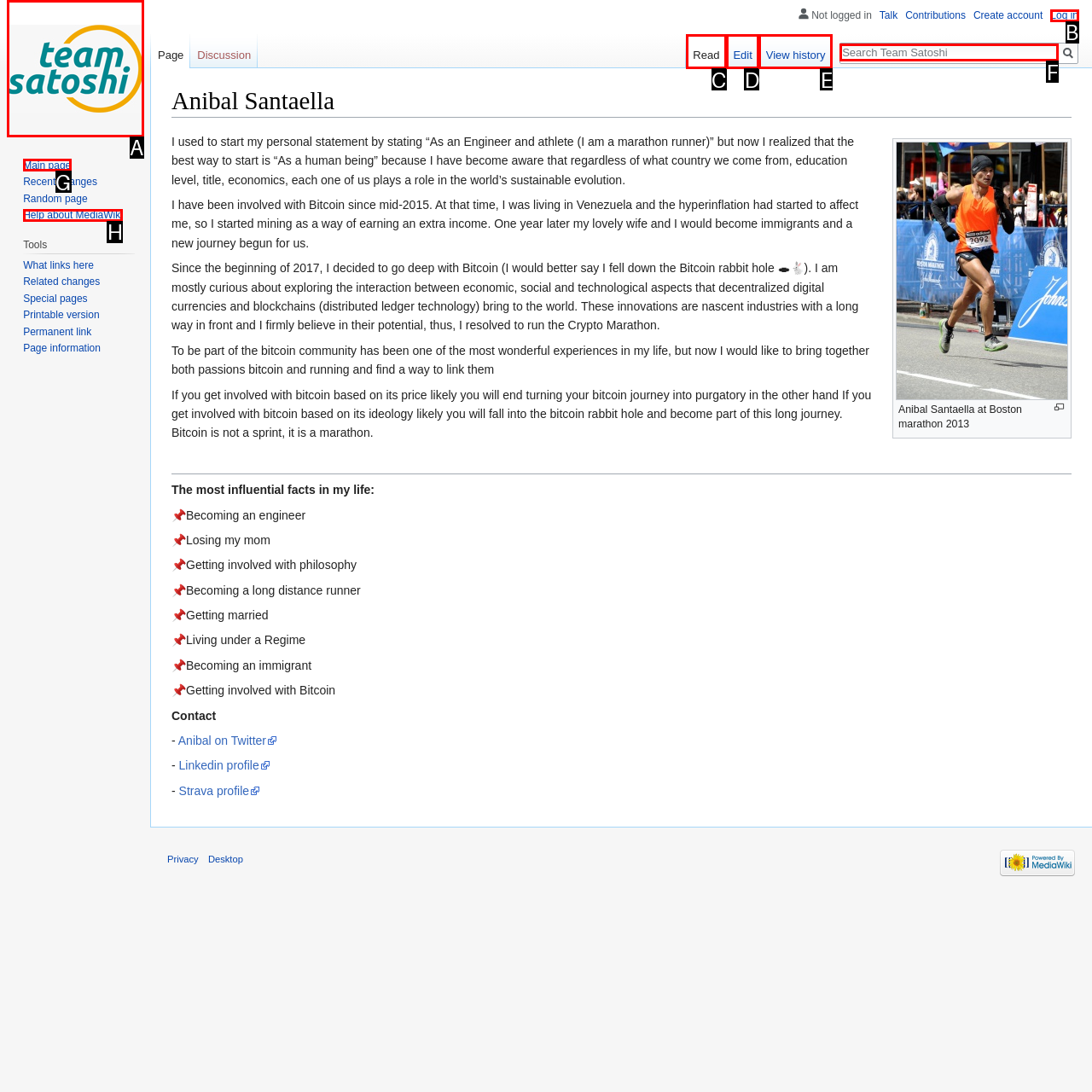Find the option that best fits the description: title="Visit the main page". Answer with the letter of the option.

A